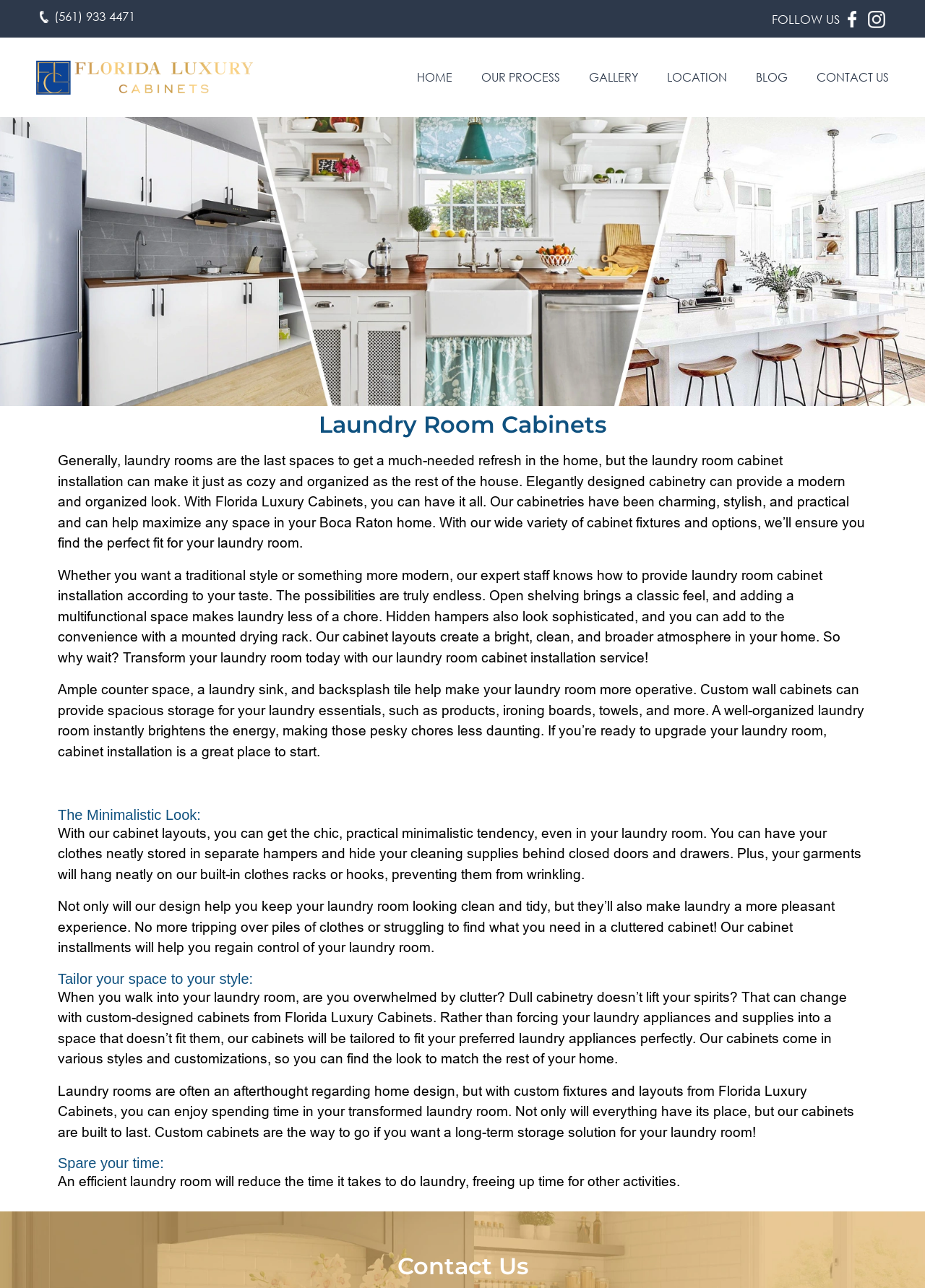What is the phone number of Florida Luxury Cabinets?
Please provide a single word or phrase as your answer based on the screenshot.

(561) 933 4471